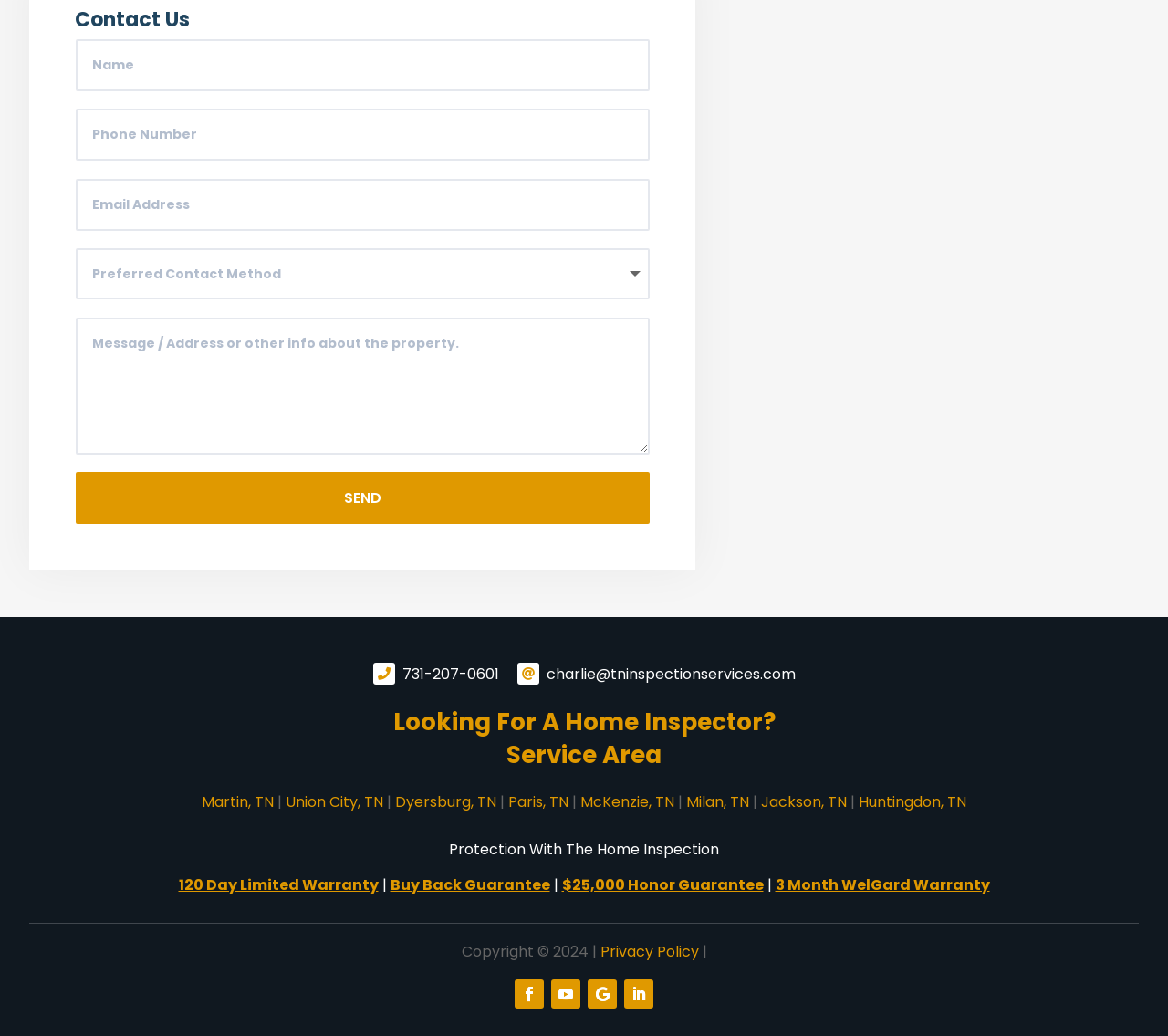Please answer the following query using a single word or phrase: 
What cities are listed as service areas on the webpage?

Martin, Union City, Dyersburg, etc.